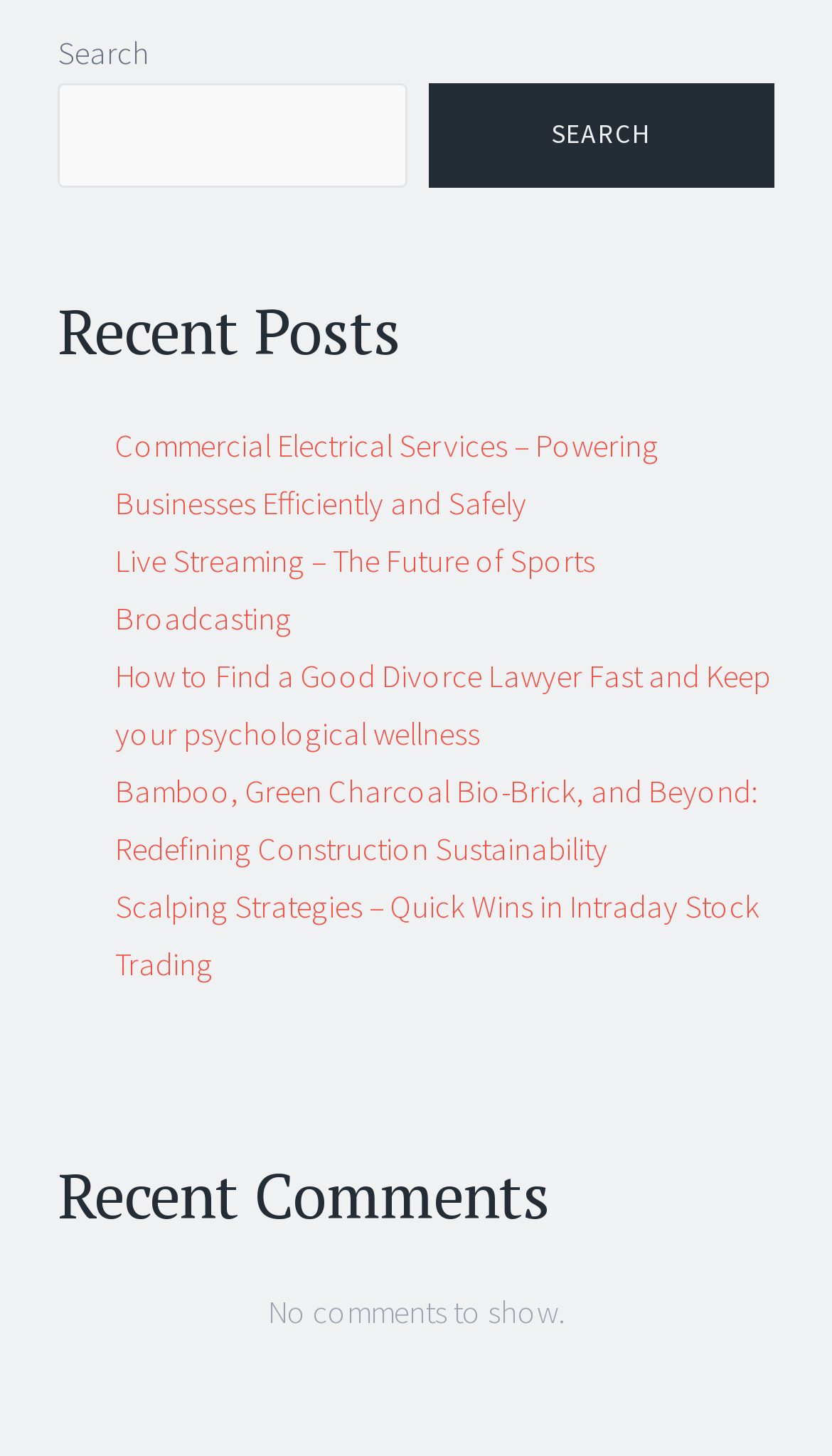Use a single word or phrase to answer this question: 
What is the position of the search box on the webpage?

Top